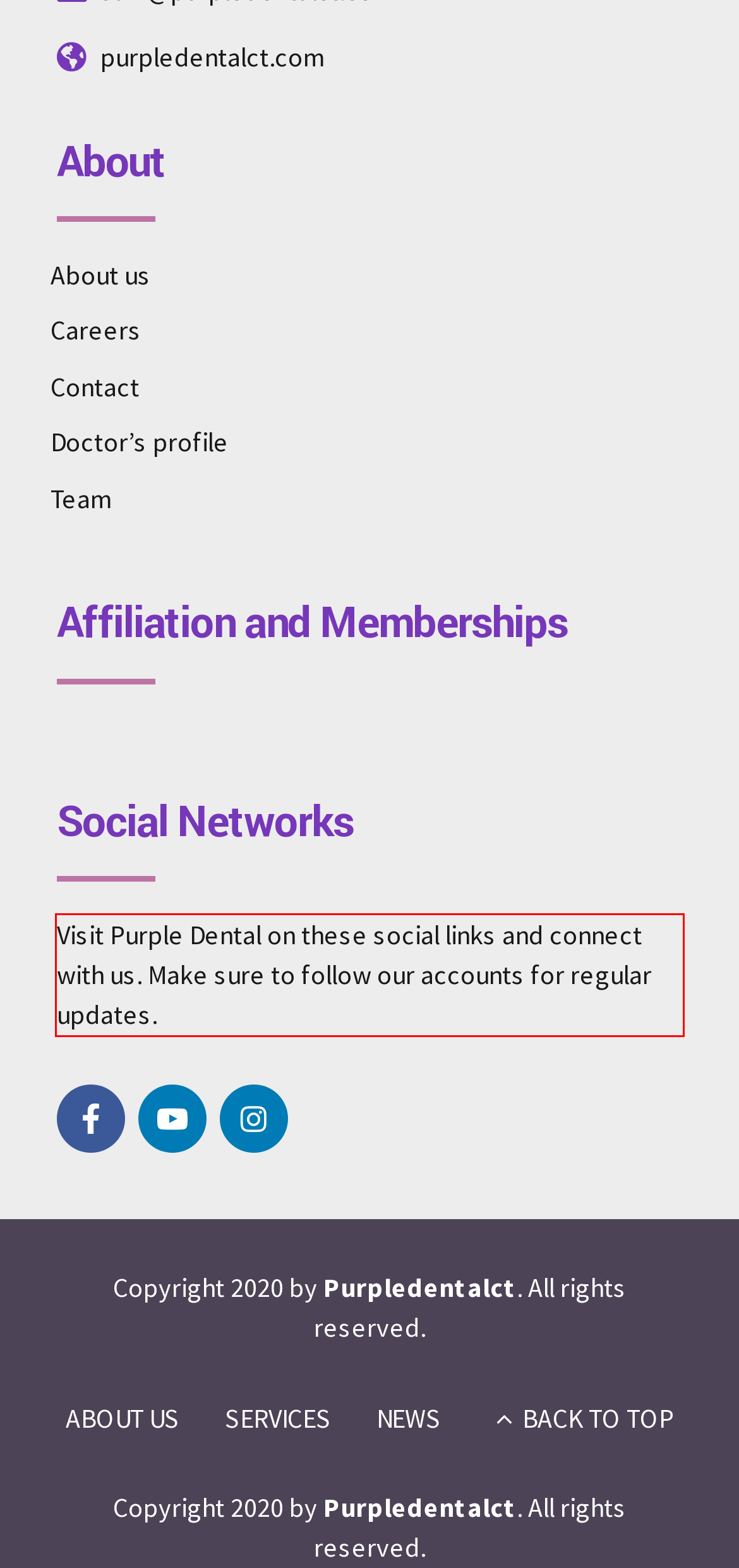Review the screenshot of the webpage and recognize the text inside the red rectangle bounding box. Provide the extracted text content.

Visit Purple Dental on these social links and connect with us. Make sure to follow our accounts for regular updates.